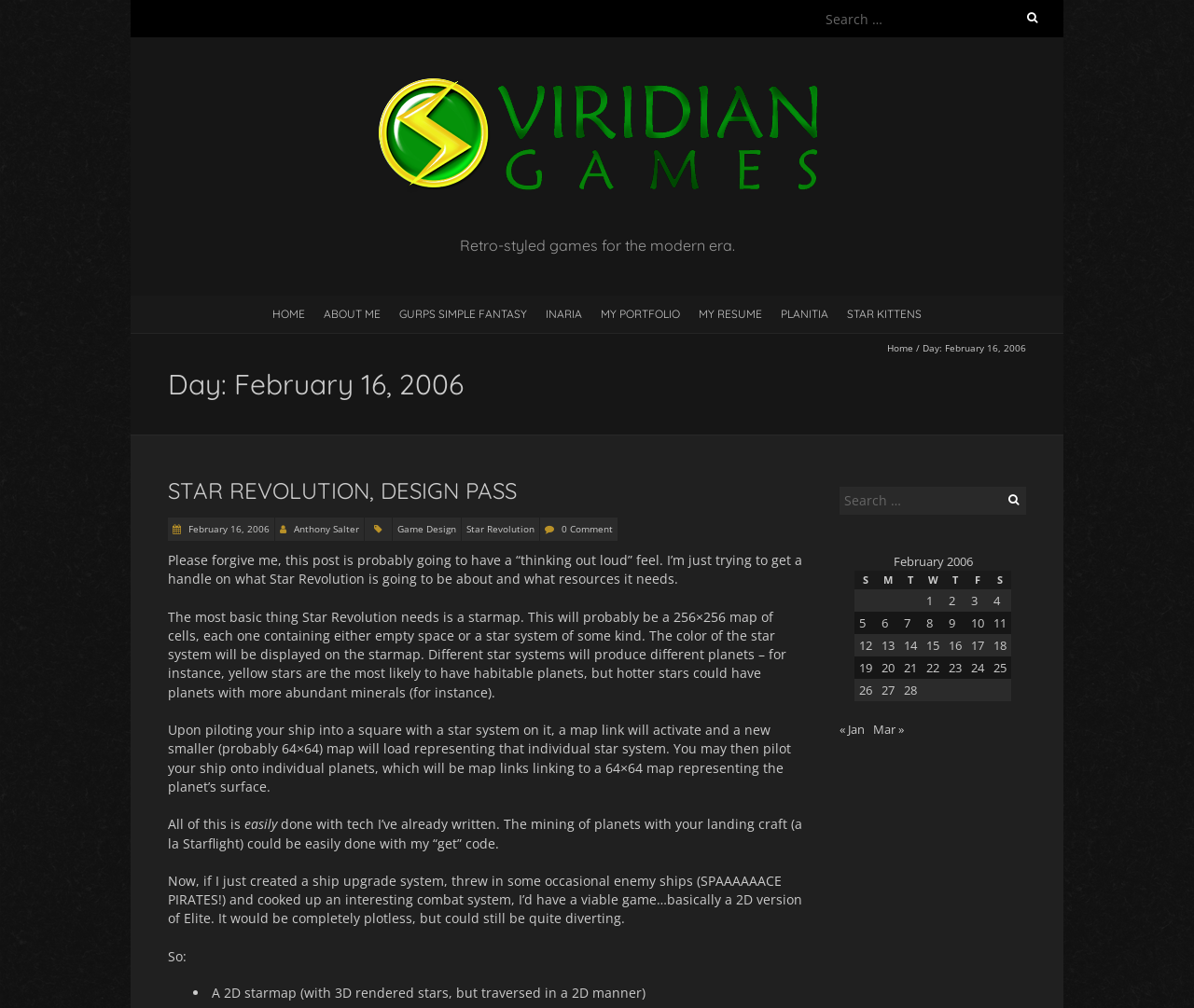How many columns are there in the table?
Please give a detailed answer to the question using the information shown in the image.

The table is located at the bottom of the webpage and has columns labeled 'S', 'M', 'T', 'W', 'T', 'F', and 'S', totaling 7 columns.